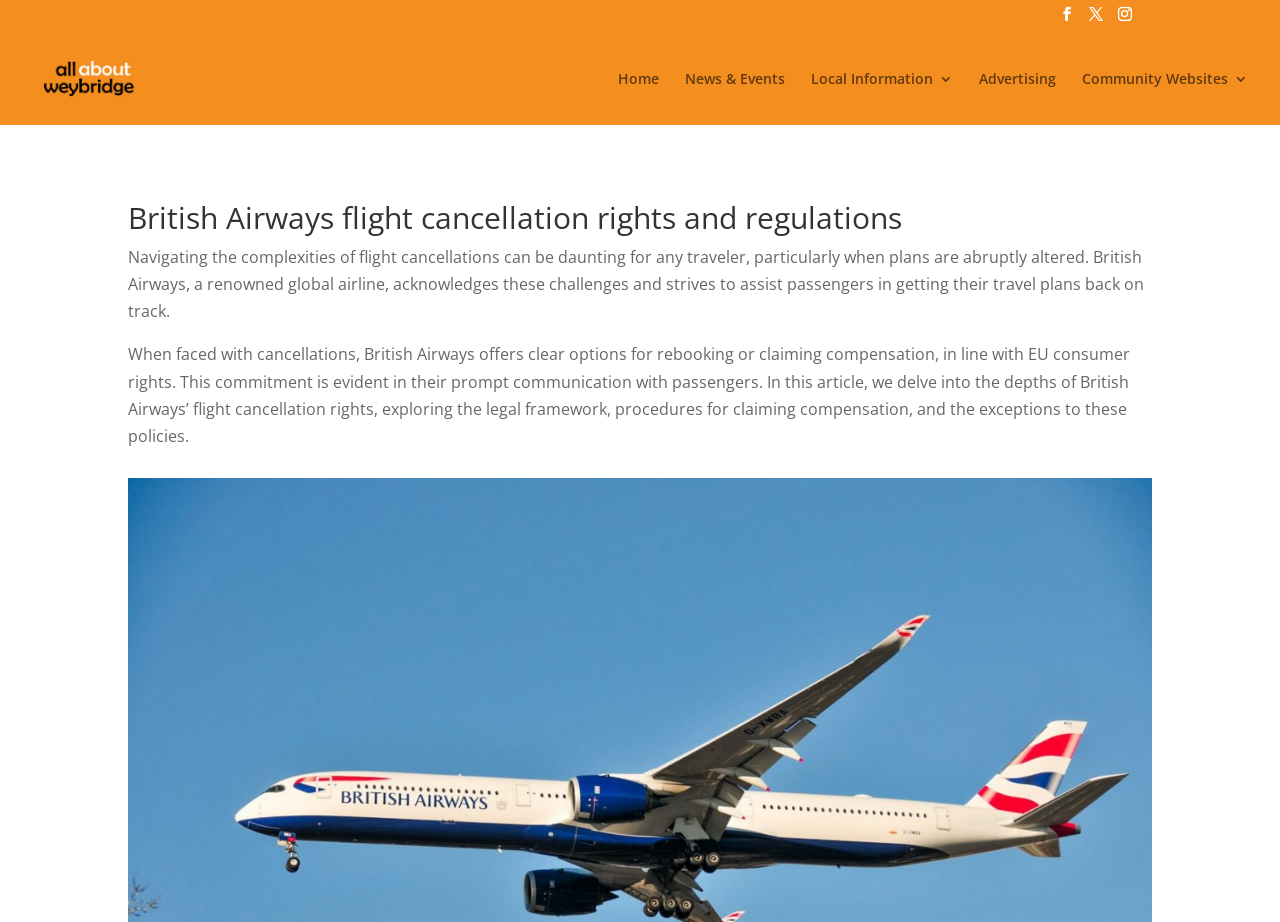Please examine the image and answer the question with a detailed explanation:
What is British Airways' approach to flight cancellations?

The article states that 'British Airways, a renowned global airline, acknowledges these challenges and strives to assist passengers in getting their travel plans back on track', indicating that the airline's approach is to assist passengers in dealing with flight cancellations.